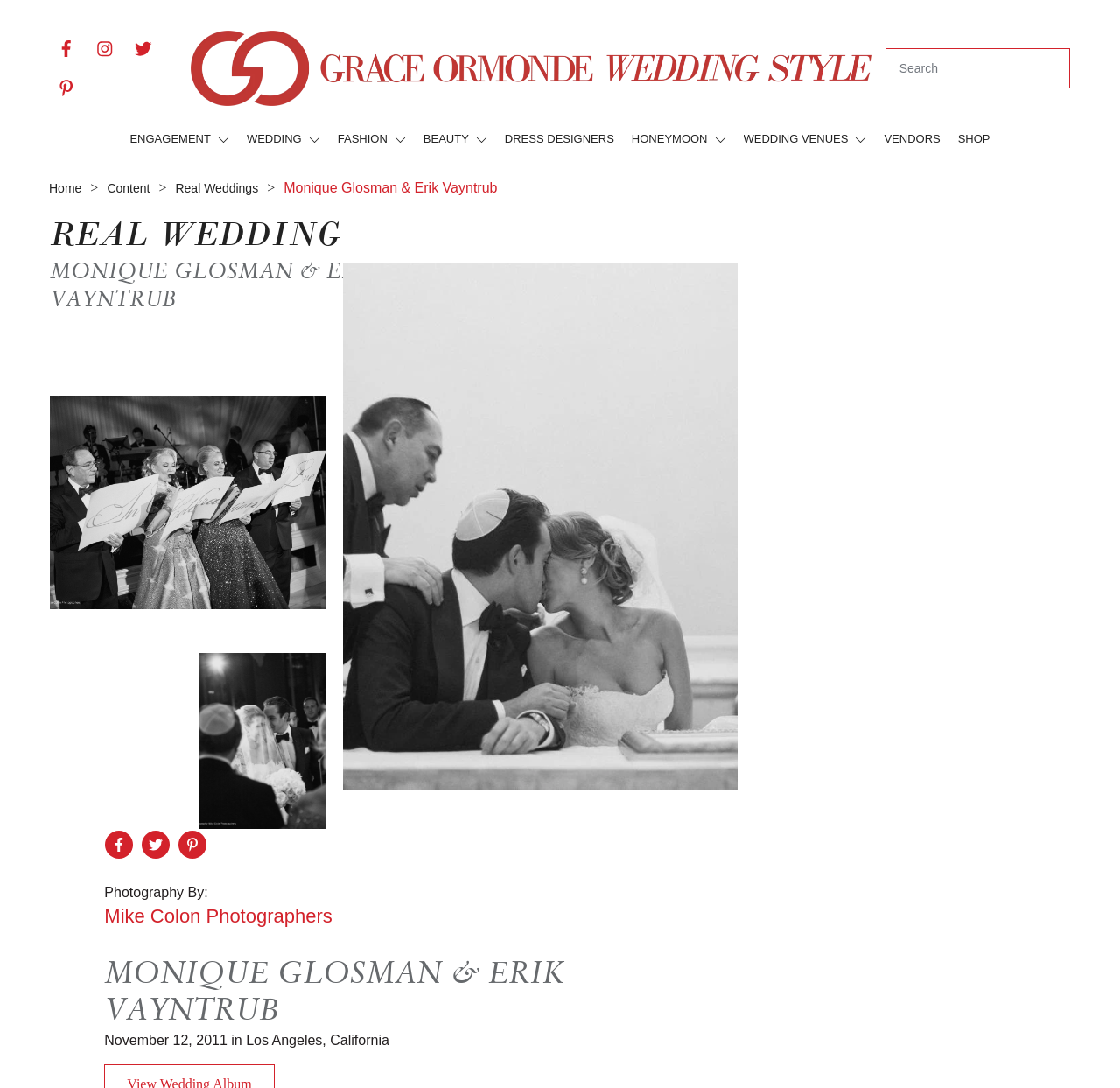What is the title or heading displayed on the webpage?

MONIQUE GLOSMAN & ERIK VAYNTRUB